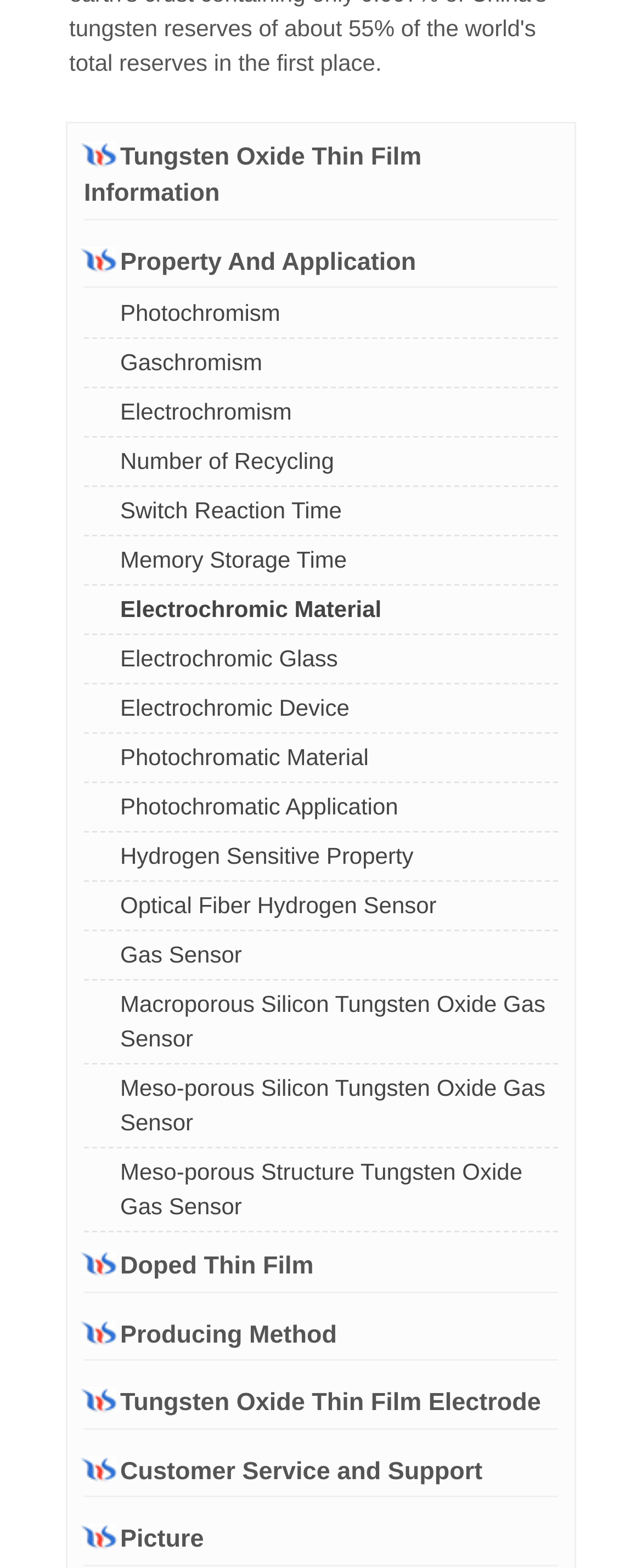Please provide the bounding box coordinates for the element that needs to be clicked to perform the following instruction: "Learn about Electrochromic Material". The coordinates should be given as four float numbers between 0 and 1, i.e., [left, top, right, bottom].

[0.141, 0.378, 0.602, 0.4]